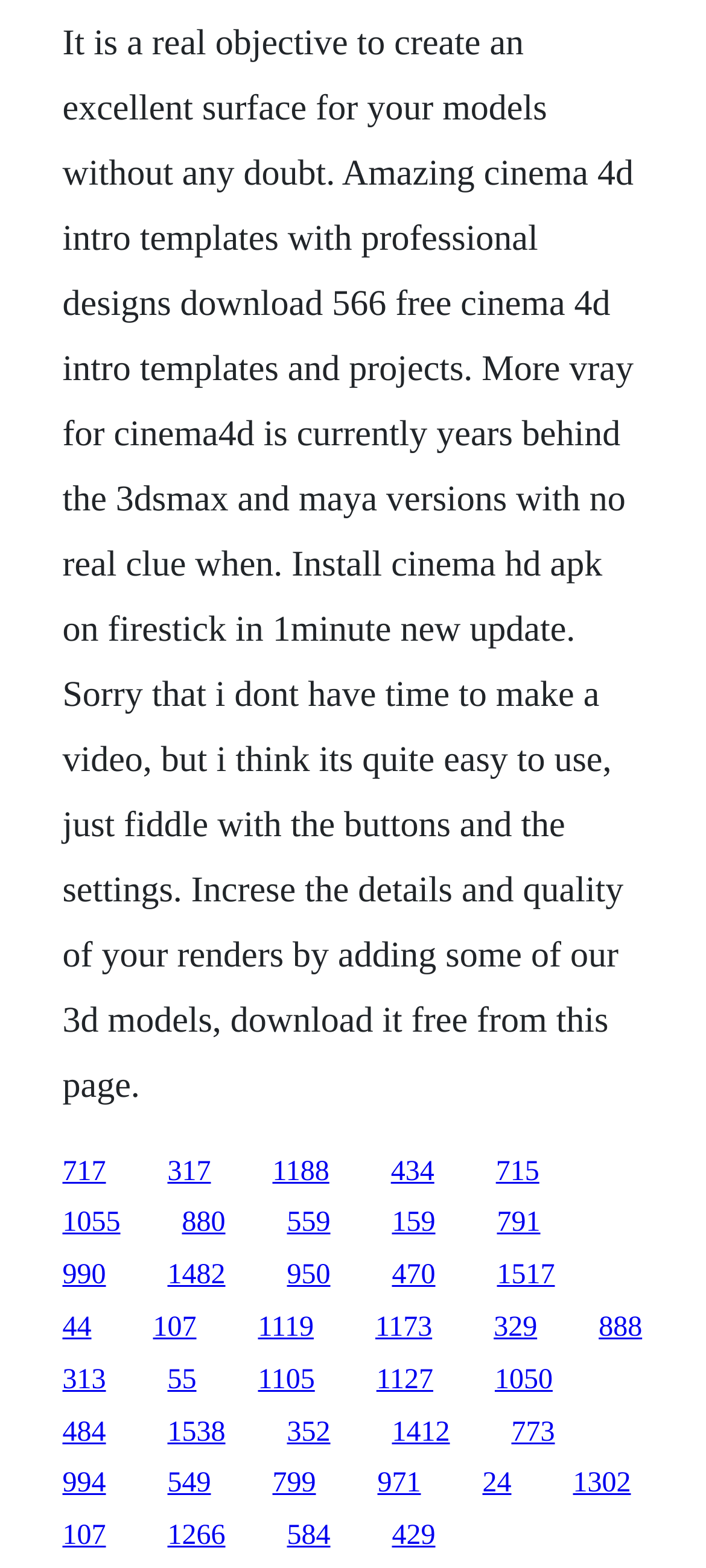What is the purpose of the webpage?
Analyze the screenshot and provide a detailed answer to the question.

The purpose of the webpage can be inferred from the presence of multiple links and the mention of downloading templates in the StaticText element. The webpage appears to be a repository for downloading Cinema 4D intro templates.